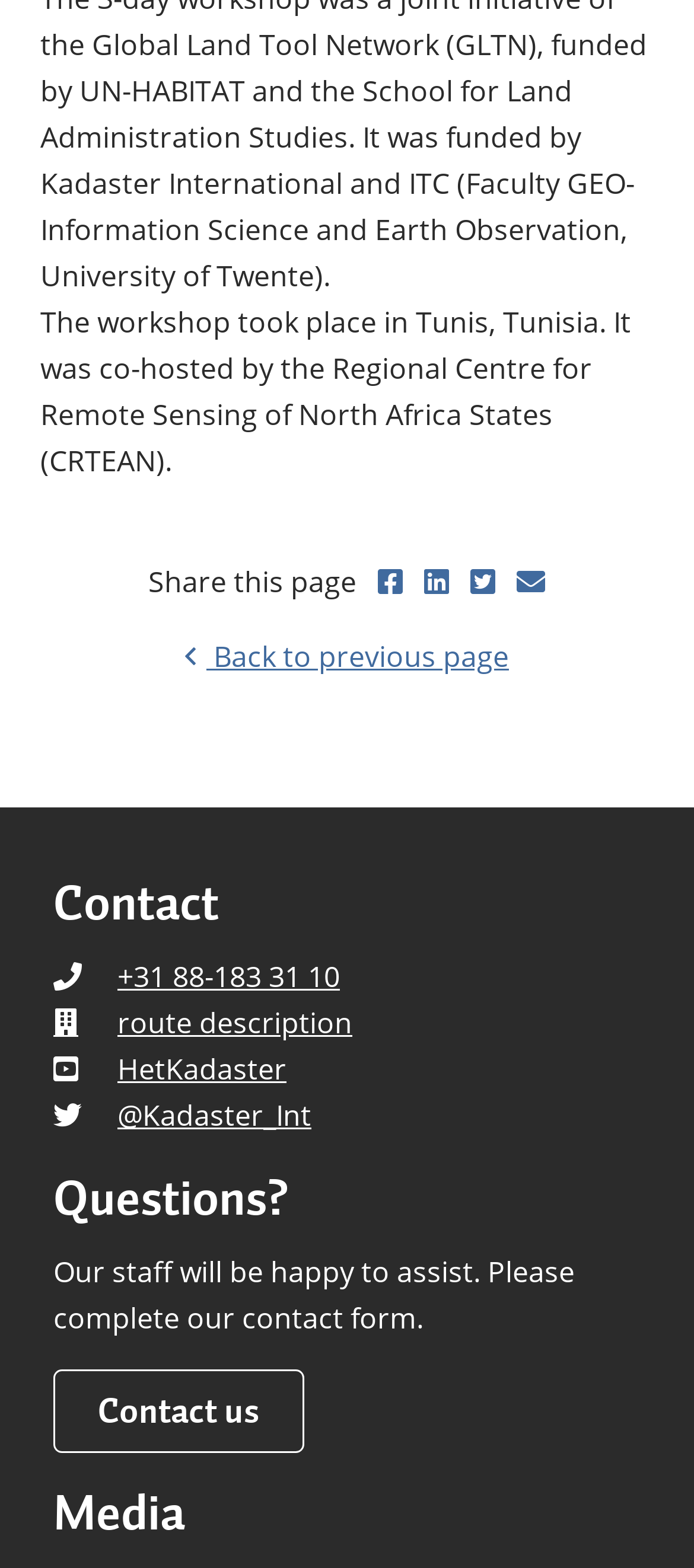Using the webpage screenshot and the element description @Kadaster_Int, determine the bounding box coordinates. Specify the coordinates in the format (top-left x, top-left y, bottom-right x, bottom-right y) with values ranging from 0 to 1.

[0.169, 0.529, 0.449, 0.553]